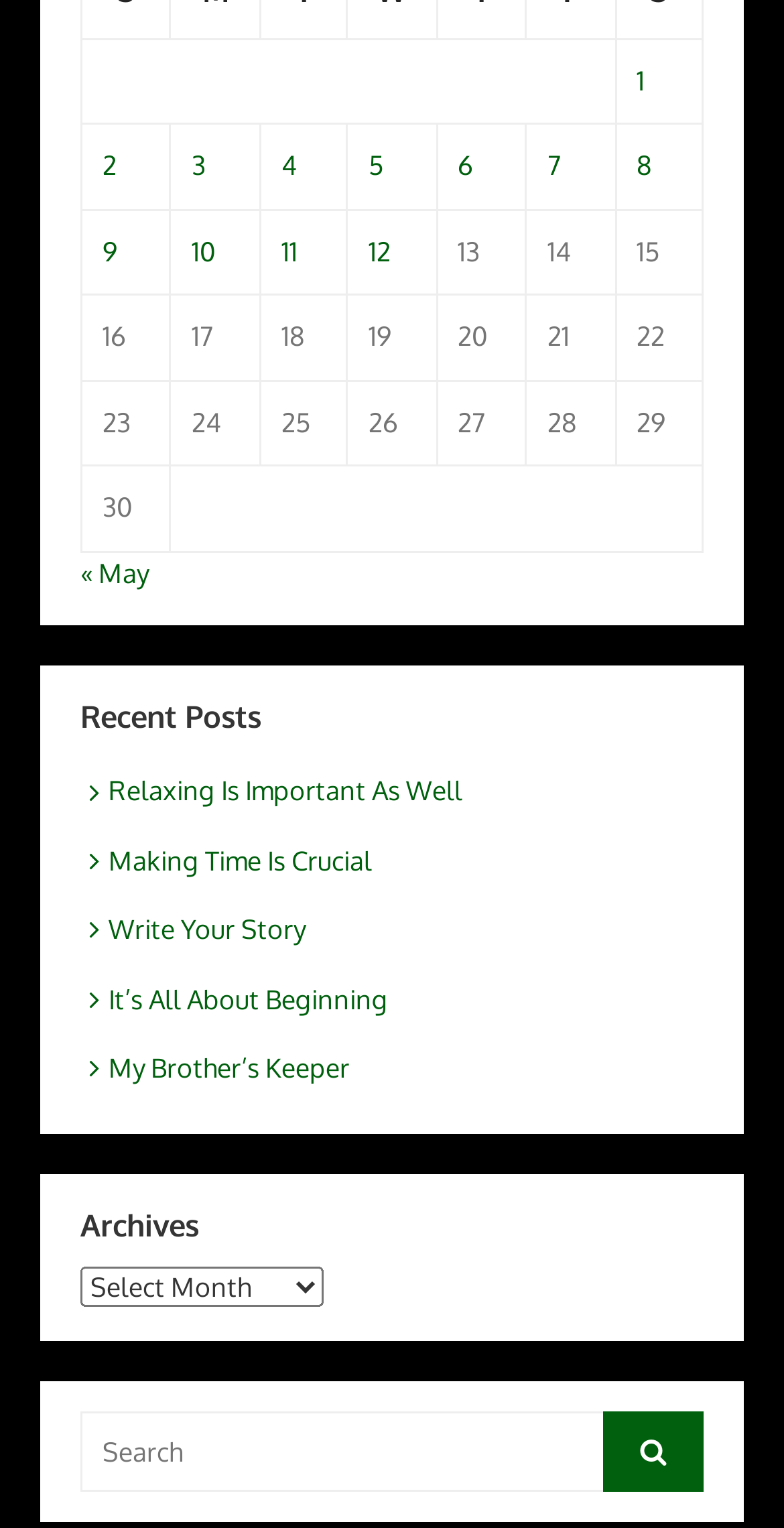What is the purpose of the 'Archives' dropdown?
Using the information from the image, give a concise answer in one word or a short phrase.

To select a month